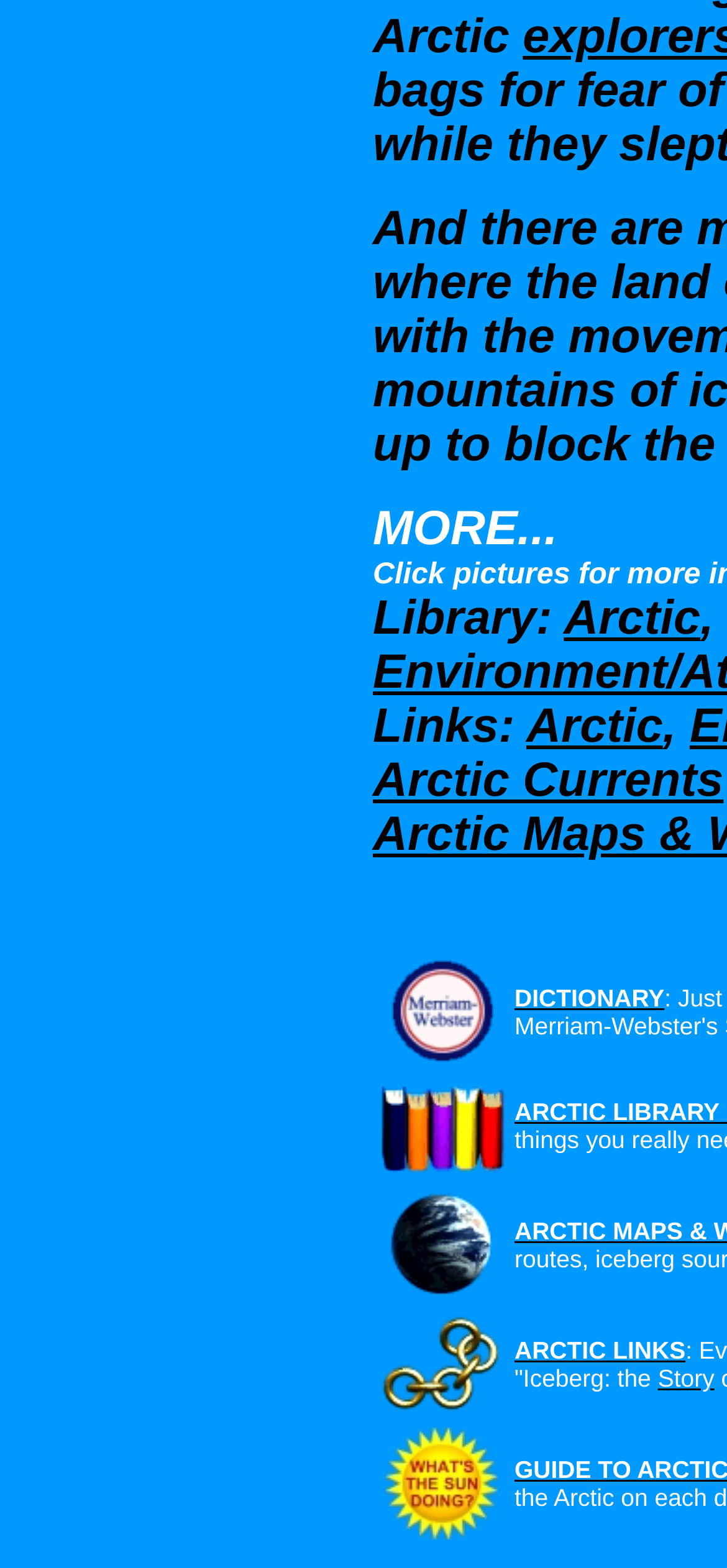Specify the bounding box coordinates of the element's area that should be clicked to execute the given instruction: "Check out Links to related sites". The coordinates should be four float numbers between 0 and 1, i.e., [left, top, right, bottom].

[0.521, 0.878, 0.695, 0.913]